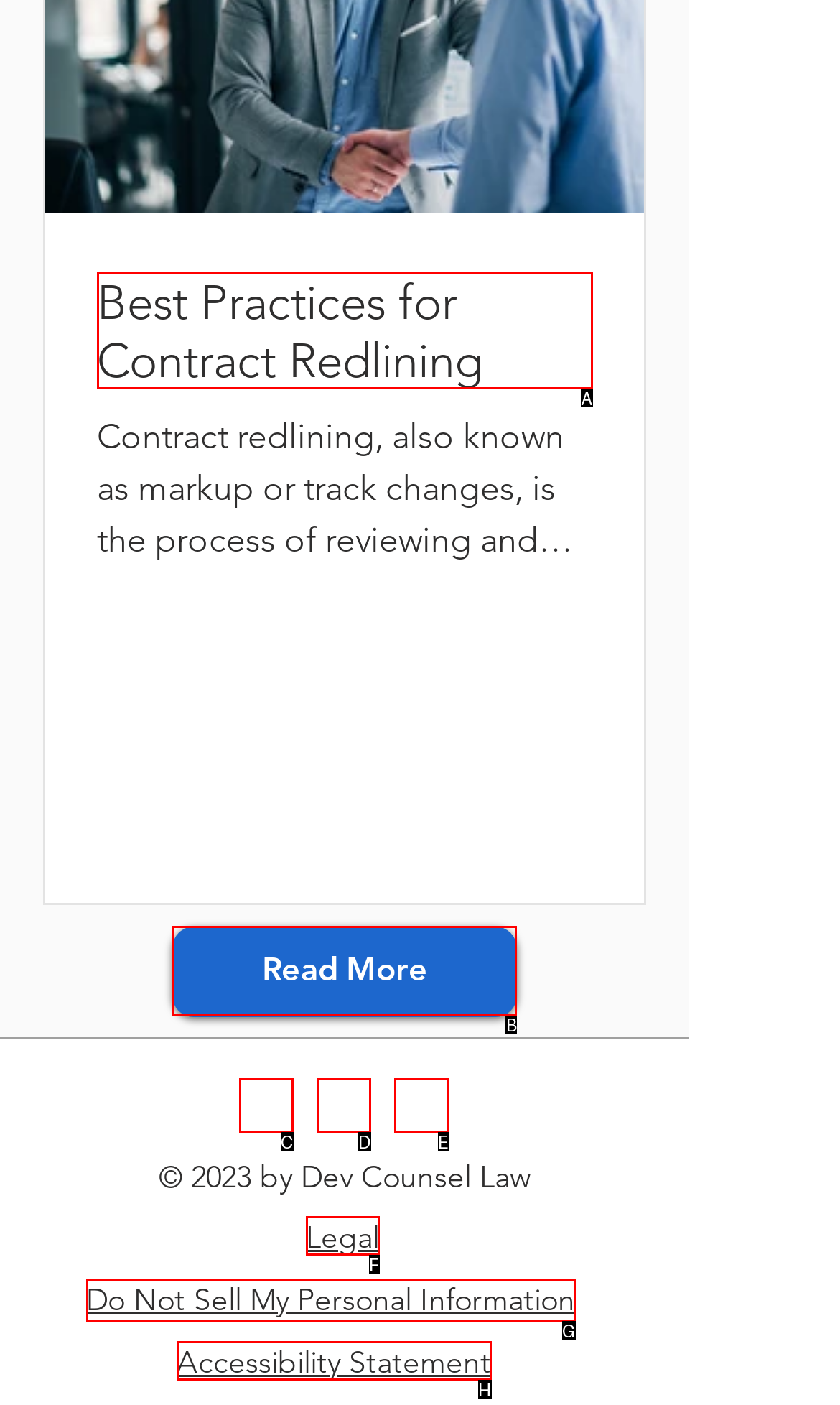Specify which element within the red bounding boxes should be clicked for this task: Read more about contract redlining Respond with the letter of the correct option.

B